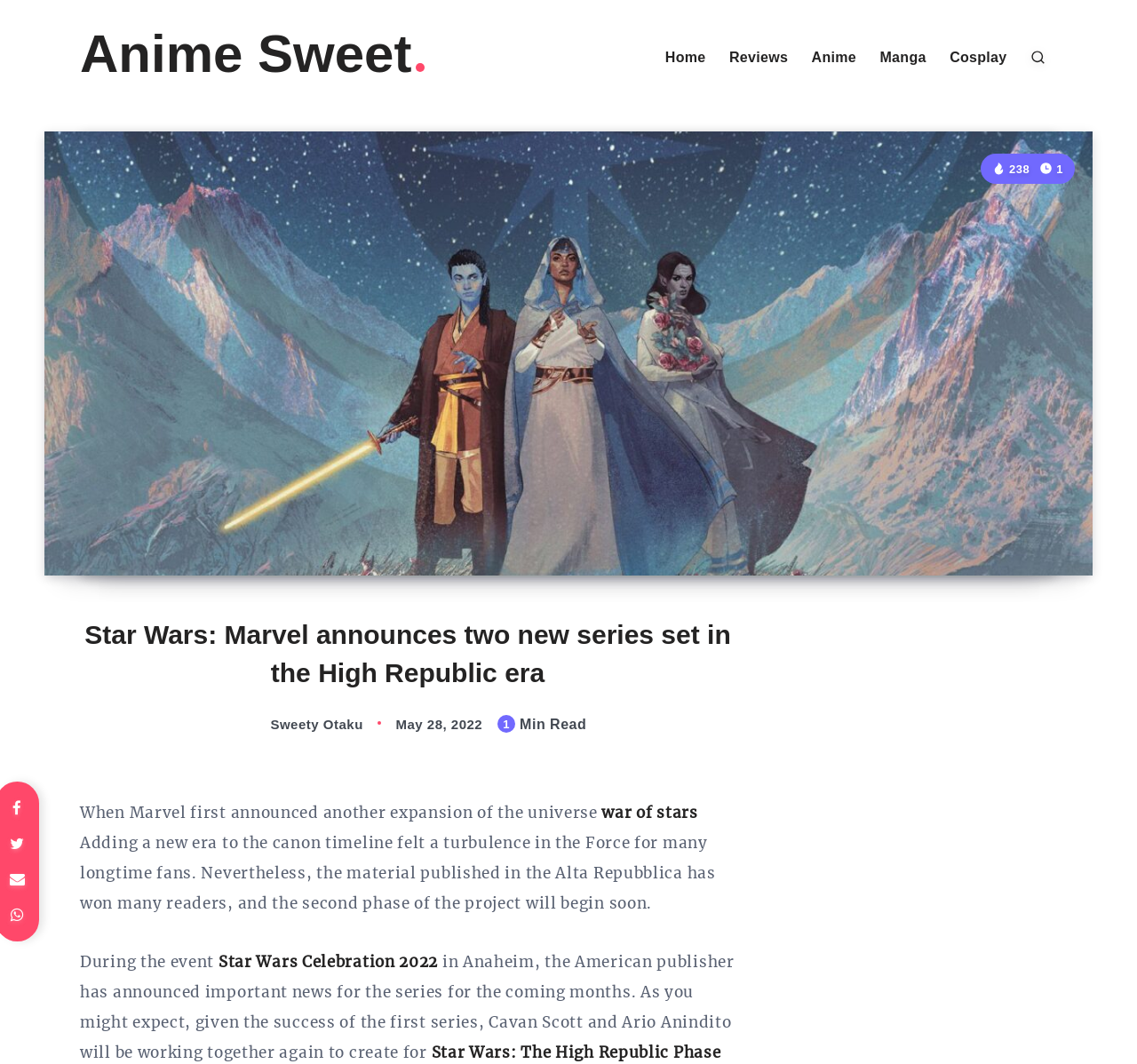How many views does the article have?
Based on the screenshot, answer the question with a single word or phrase.

238